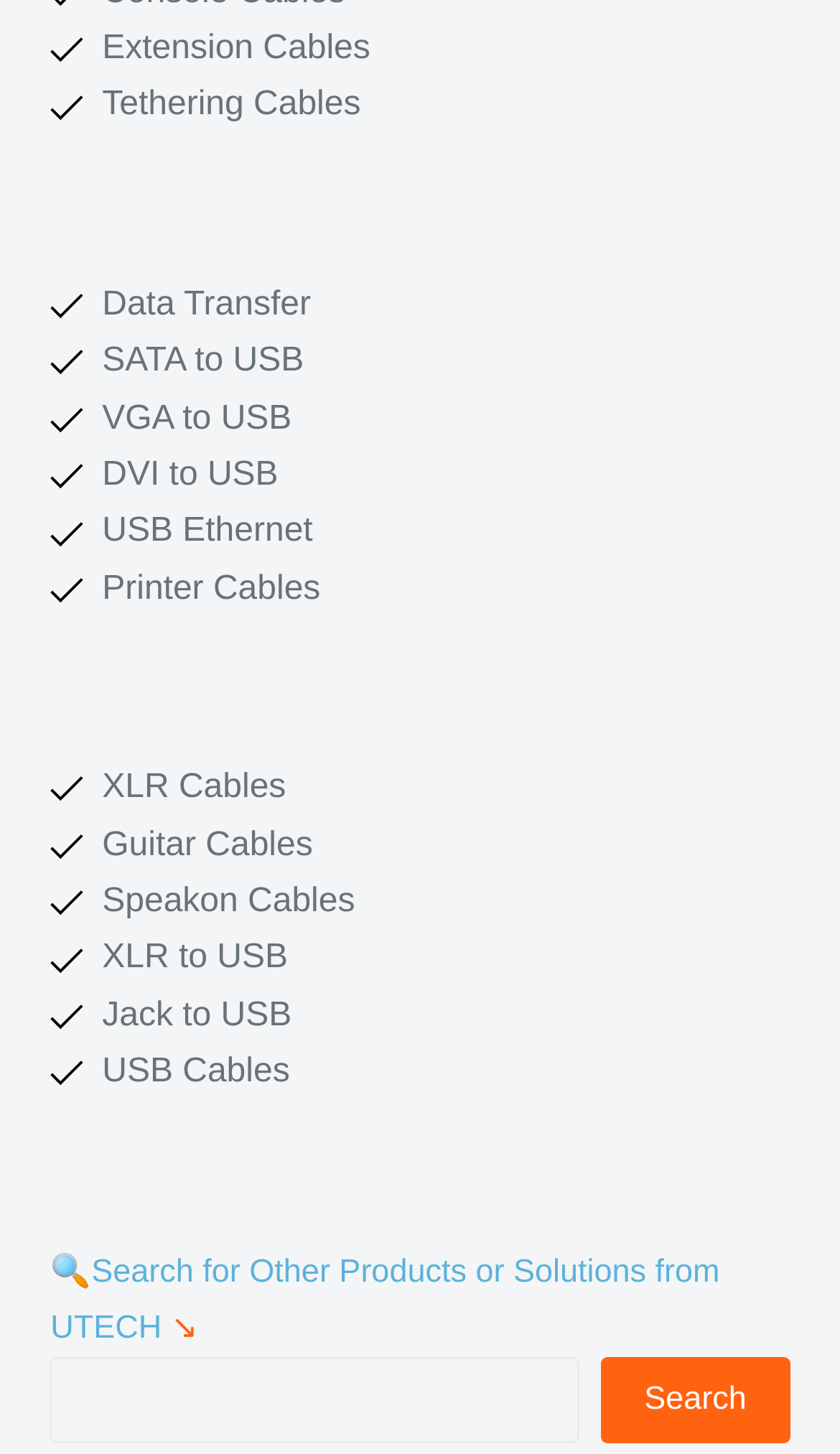Answer the question with a brief word or phrase:
Is there a button to submit the search query?

Yes